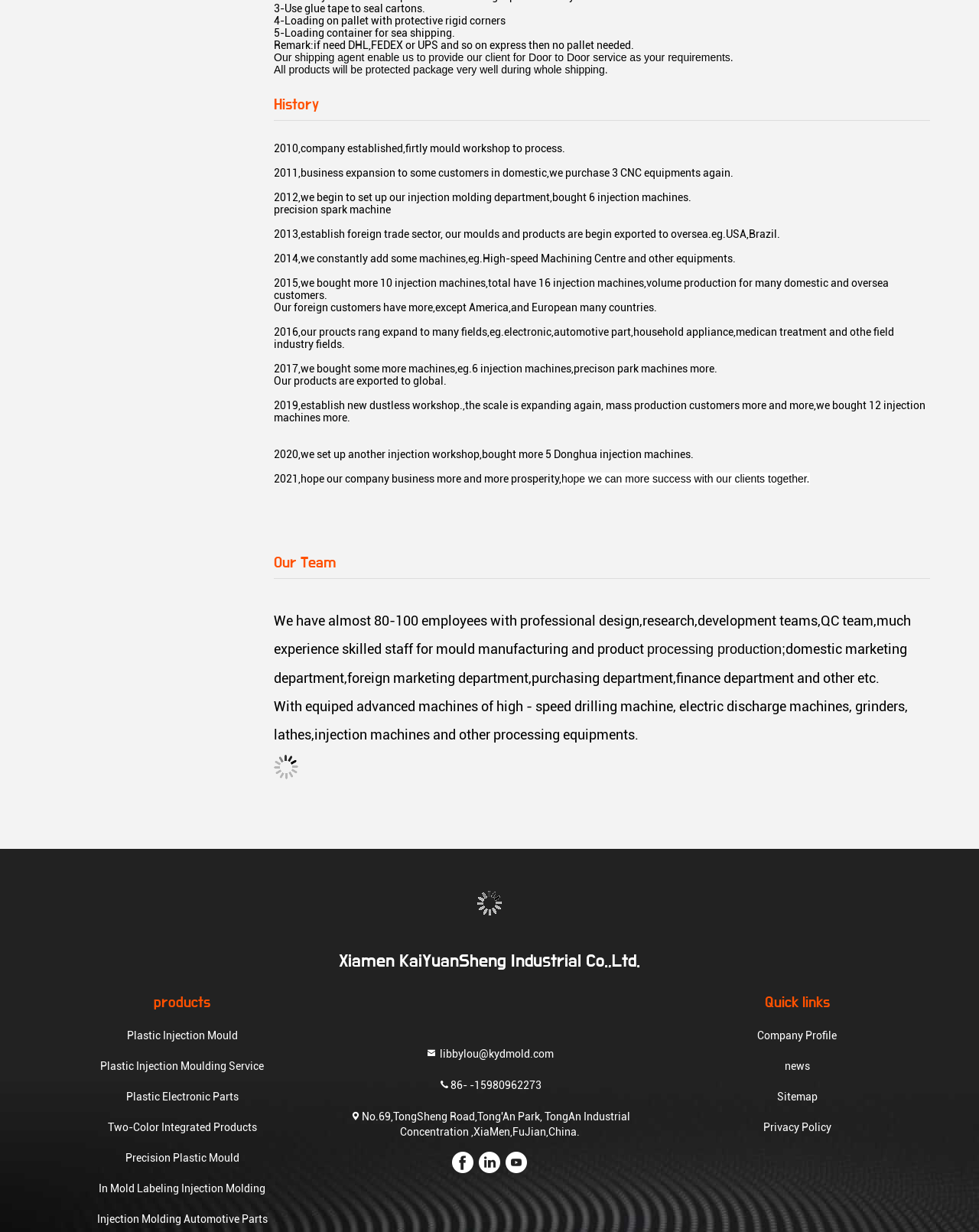How many employees does the company have? Using the information from the screenshot, answer with a single word or phrase.

80-100